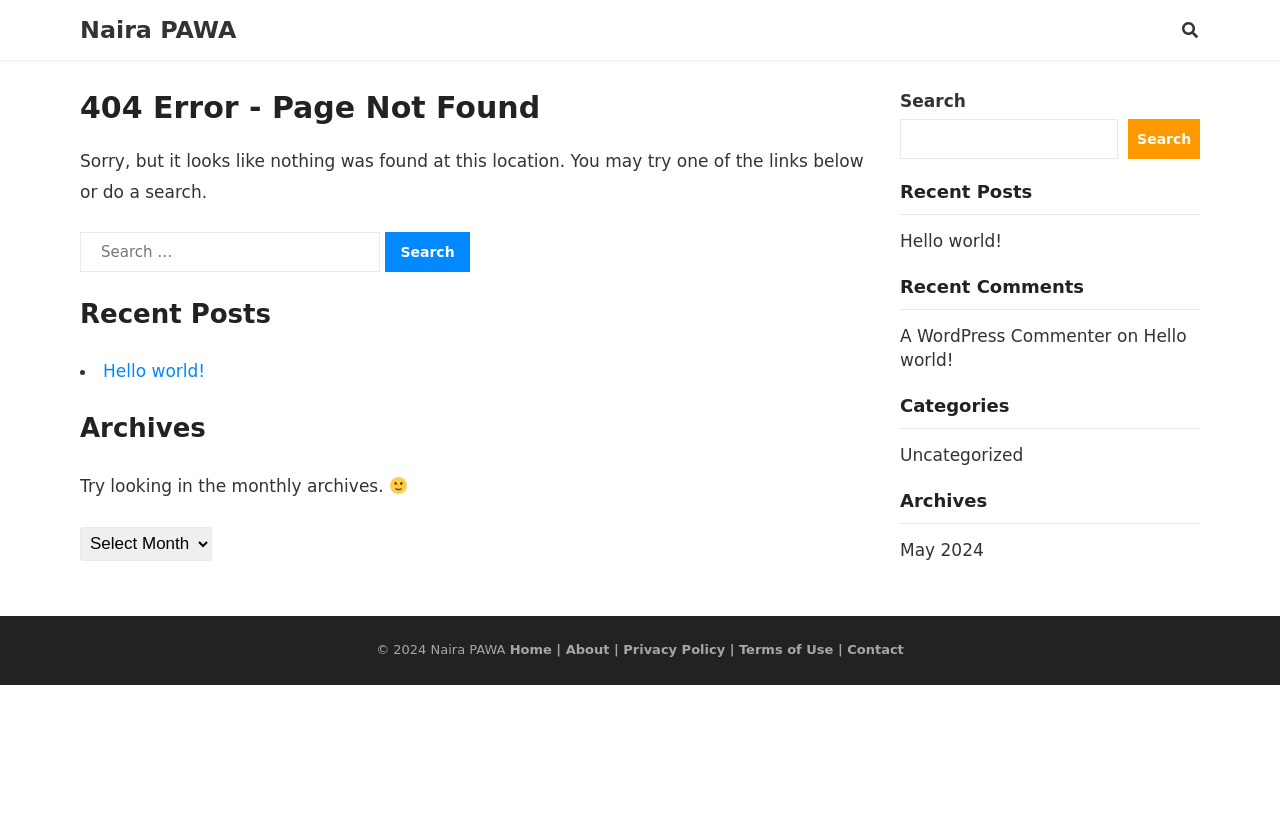Describe all the key features of the webpage in detail.

The webpage is a 404 error page with the title "Page not found - Naira PAWA". At the top, there is a heading "Naira PAWA" which is also a link. Below it, there is a main section with a header that displays a 404 error message. 

In the main section, there is a paragraph of text apologizing for the error and suggesting to try one of the links below or do a search. Below the text, there is a search bar with a label "Search for:" and a search button. 

Further down, there are three sections: "Recent Posts", "Archives", and a section with a smiling face emoji. The "Recent Posts" section has a list item with a link to "Hello world!". The "Archives" section has a dropdown menu and a text suggesting to try looking in the monthly archives.

On the right side of the page, there is a complementary section with a search bar, "Recent Posts" section, "Recent Comments" section, "Categories" section, and "Archives" section. Each of these sections has links to various pages.

At the bottom of the page, there is a footer section with copyright information, links to "Naira PAWA", "Home", "About", "Privacy Policy", "Terms of Use", and "Contact".